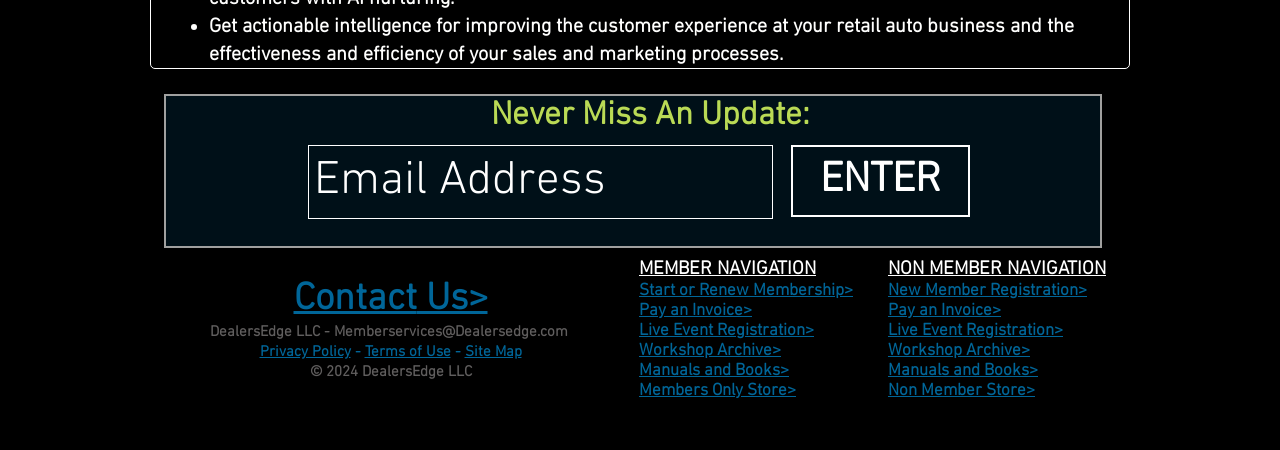Find the bounding box coordinates for the HTML element described as: "aria-label="Email Address" name="email" placeholder="Email Address"". The coordinates should consist of four float values between 0 and 1, i.e., [left, top, right, bottom].

[0.241, 0.323, 0.604, 0.487]